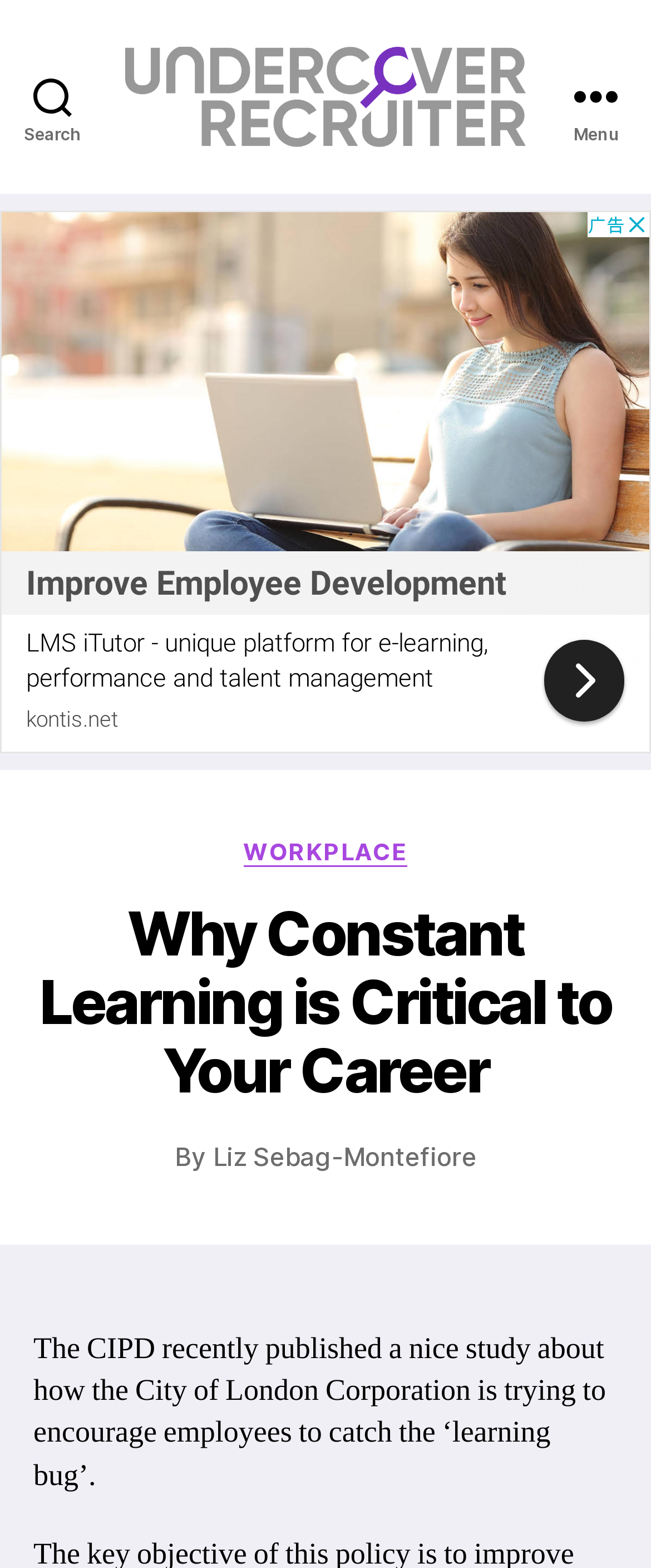Identify the primary heading of the webpage and provide its text.

Why Constant Learning is Critical to Your Career